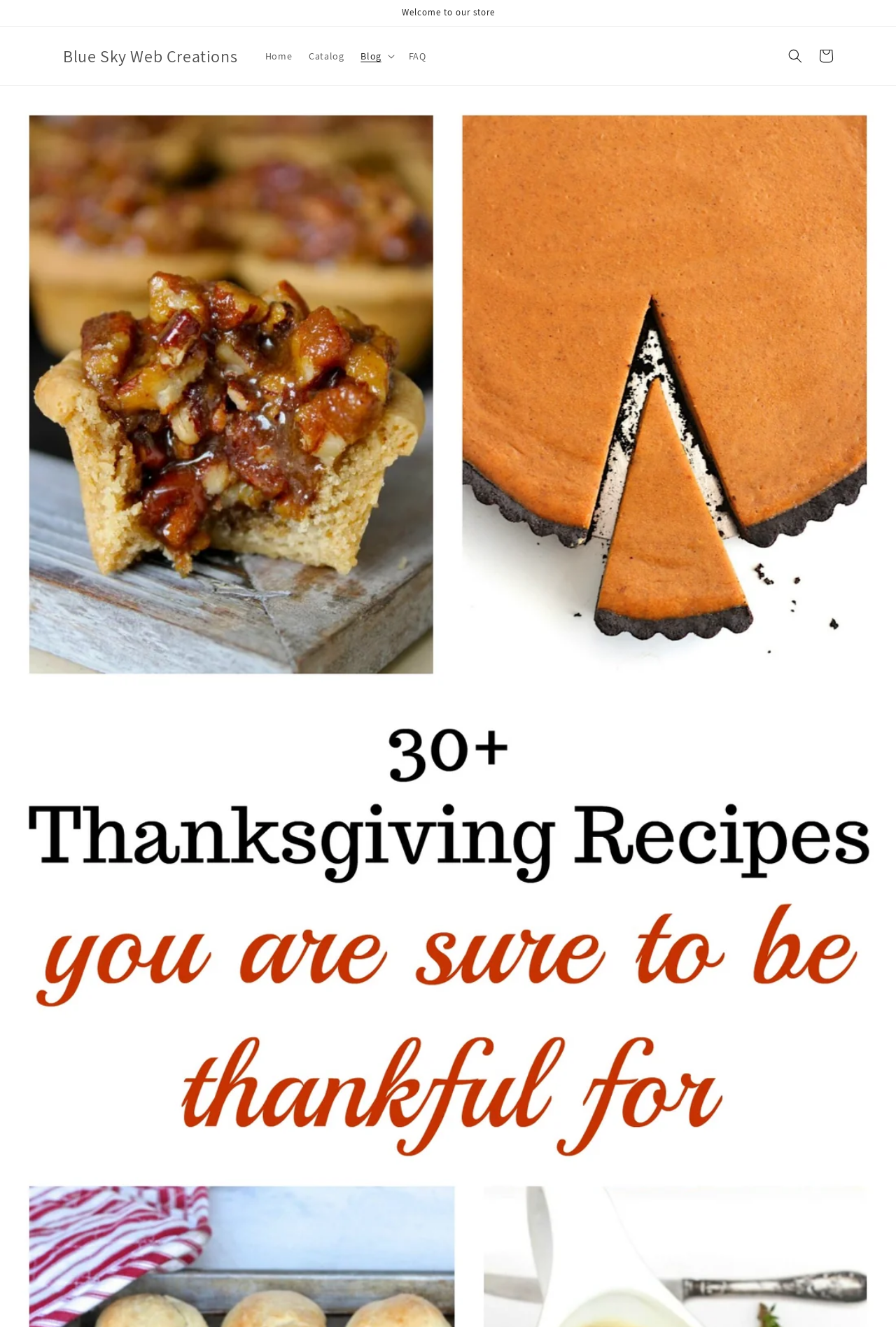Calculate the bounding box coordinates of the UI element given the description: "Blue Sky Web Creations".

[0.064, 0.032, 0.271, 0.052]